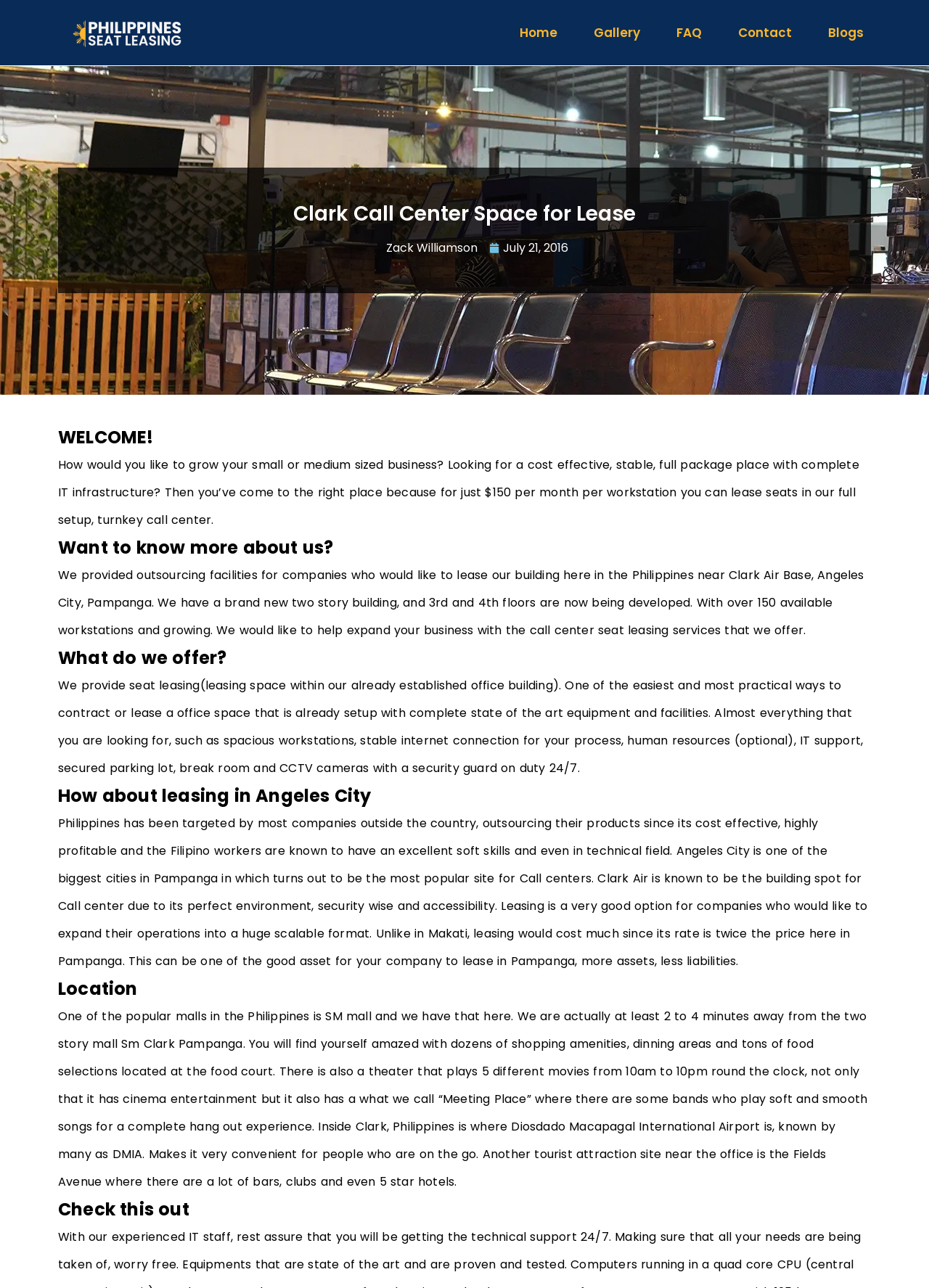Determine the bounding box coordinates of the clickable region to follow the instruction: "Check the FAQ page".

[0.728, 0.0, 0.755, 0.051]